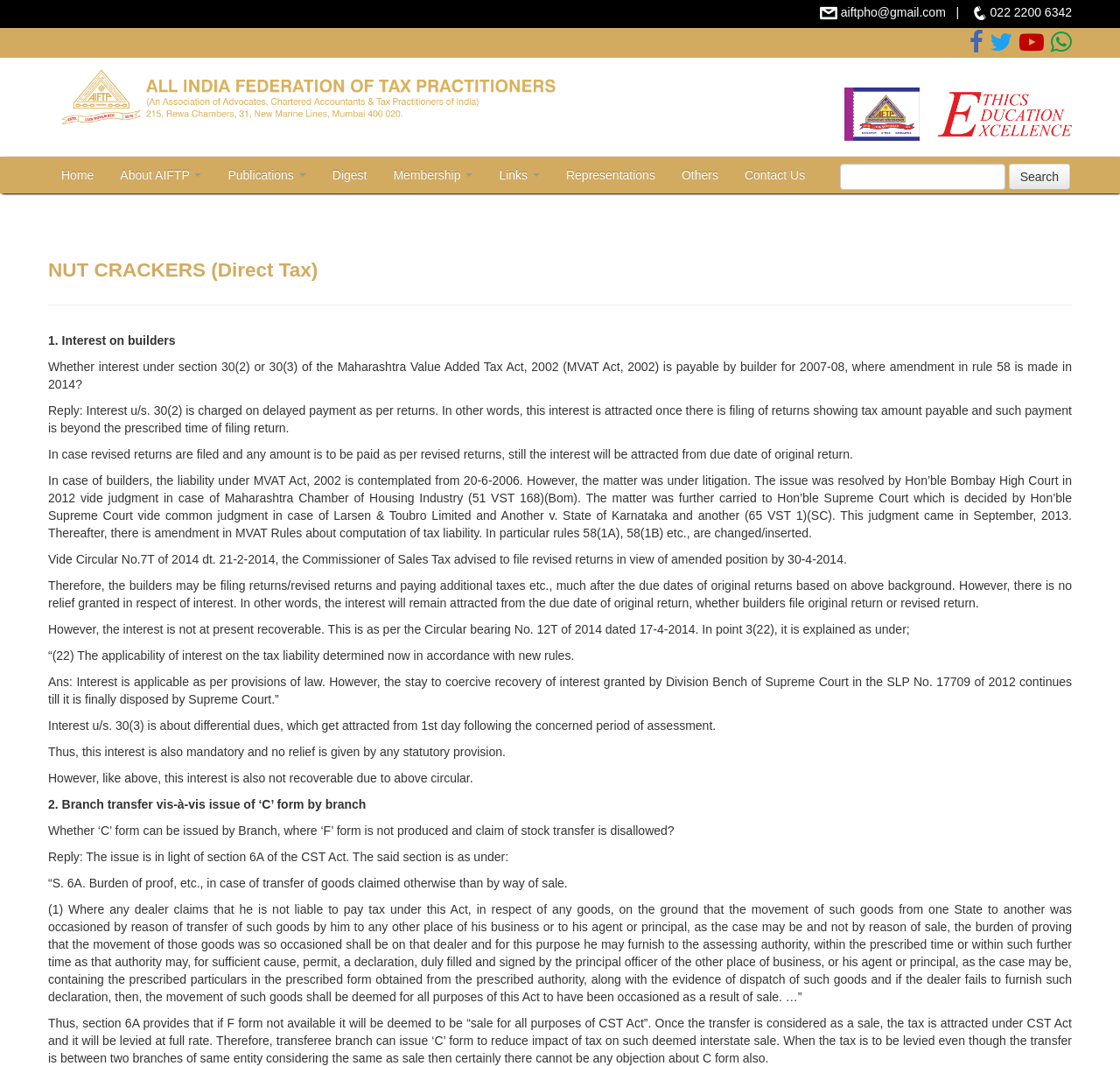Using the format (top-left x, top-left y, bottom-right x, bottom-right y), and given the element description, identify the bounding box coordinates within the screenshot: parent_node: Search name="s"

[0.75, 0.154, 0.897, 0.178]